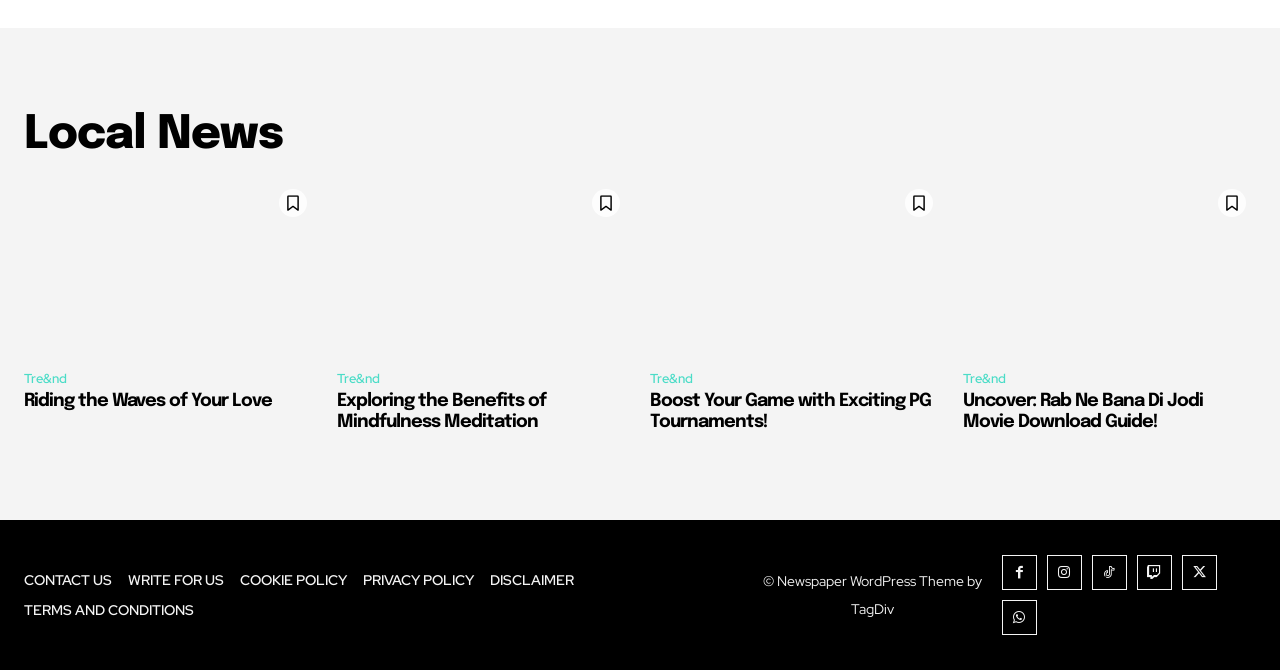Refer to the image and provide an in-depth answer to the question: 
How many news articles are on this page?

I counted the number of headings with links underneath them, which are 'Riding the Waves of Your Love', 'Exploring the Benefits of Mindfulness Meditation', 'Boost Your Game with Exciting PG Tournaments!', and 'Uncover: Rab Ne Bana Di Jodi Movie Download Guide!'. Each of these headings represents a news article, so there are 4 news articles on this page.